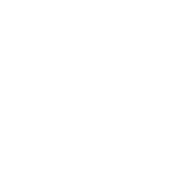Please provide a comprehensive answer to the question based on the screenshot: What is the logo's role on the page?

The logo serves as a key visual component that enhances the overall aesthetic and thematic appeal of the ELF BAR BC5000 vaping products showcased around it, suggesting that it plays a crucial role in the visual presentation of the page.